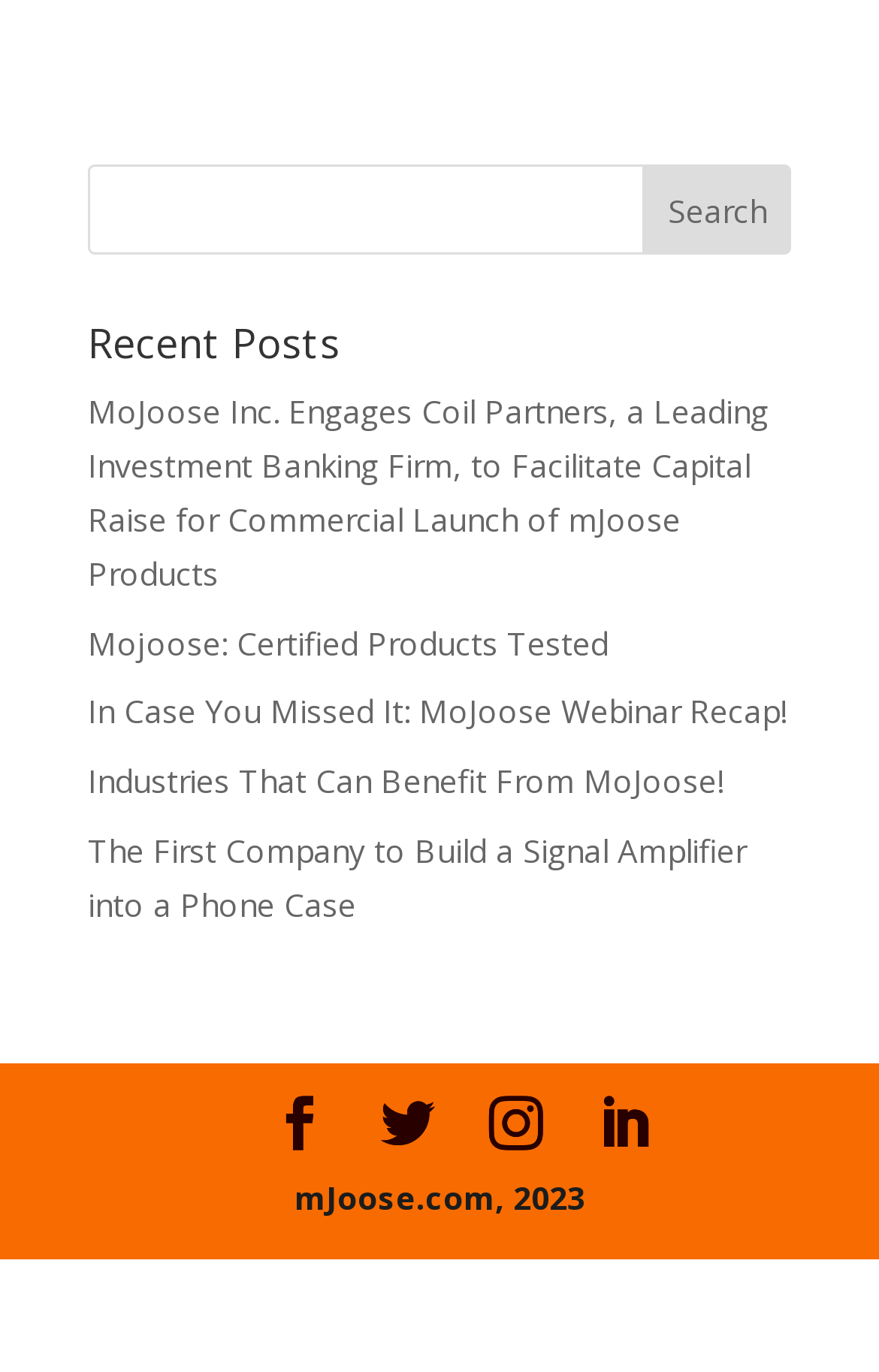Please identify the coordinates of the bounding box that should be clicked to fulfill this instruction: "read the 'Recent Posts' section".

[0.1, 0.235, 0.9, 0.281]